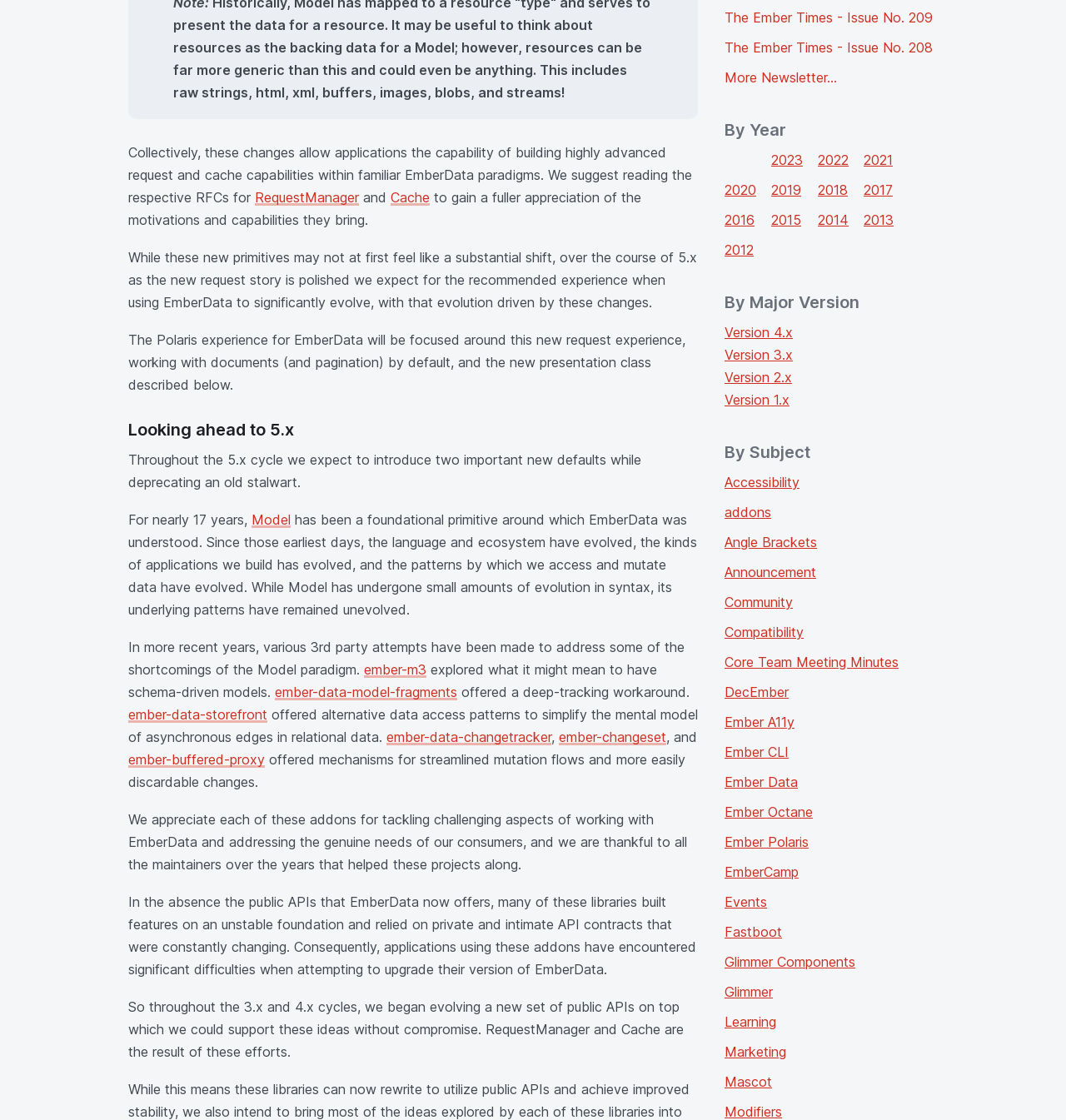Give the bounding box coordinates for this UI element: "Core Team Meeting Minutes". The coordinates should be four float numbers between 0 and 1, arranged as [left, top, right, bottom].

[0.68, 0.584, 0.843, 0.599]